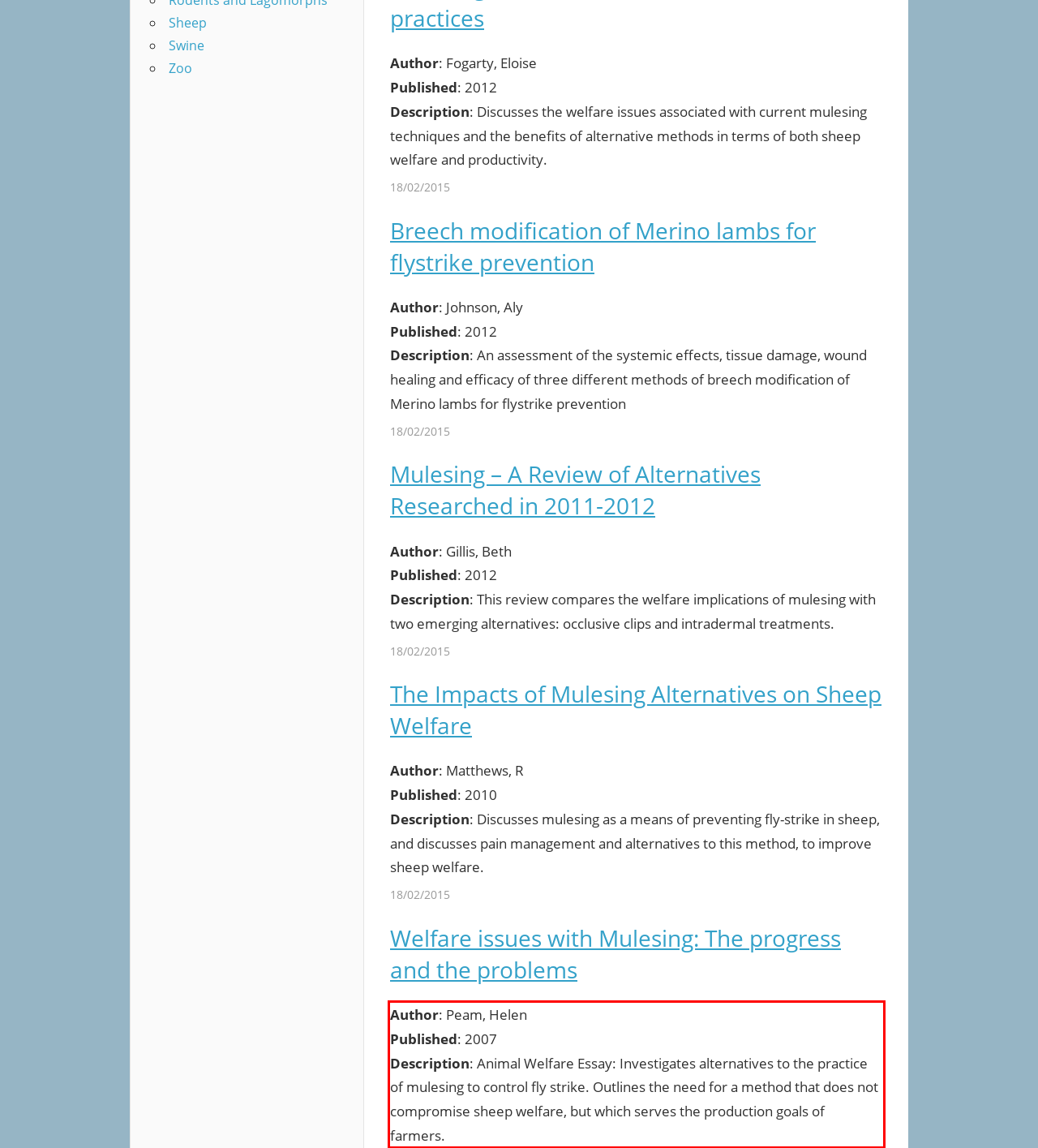Within the screenshot of the webpage, locate the red bounding box and use OCR to identify and provide the text content inside it.

Author: Peam, Helen Published: 2007 Description: Animal Welfare Essay: Investigates alternatives to the practice of mulesing to control fly strike. Outlines the need for a method that does not compromise sheep welfare, but which serves the production goals of farmers.